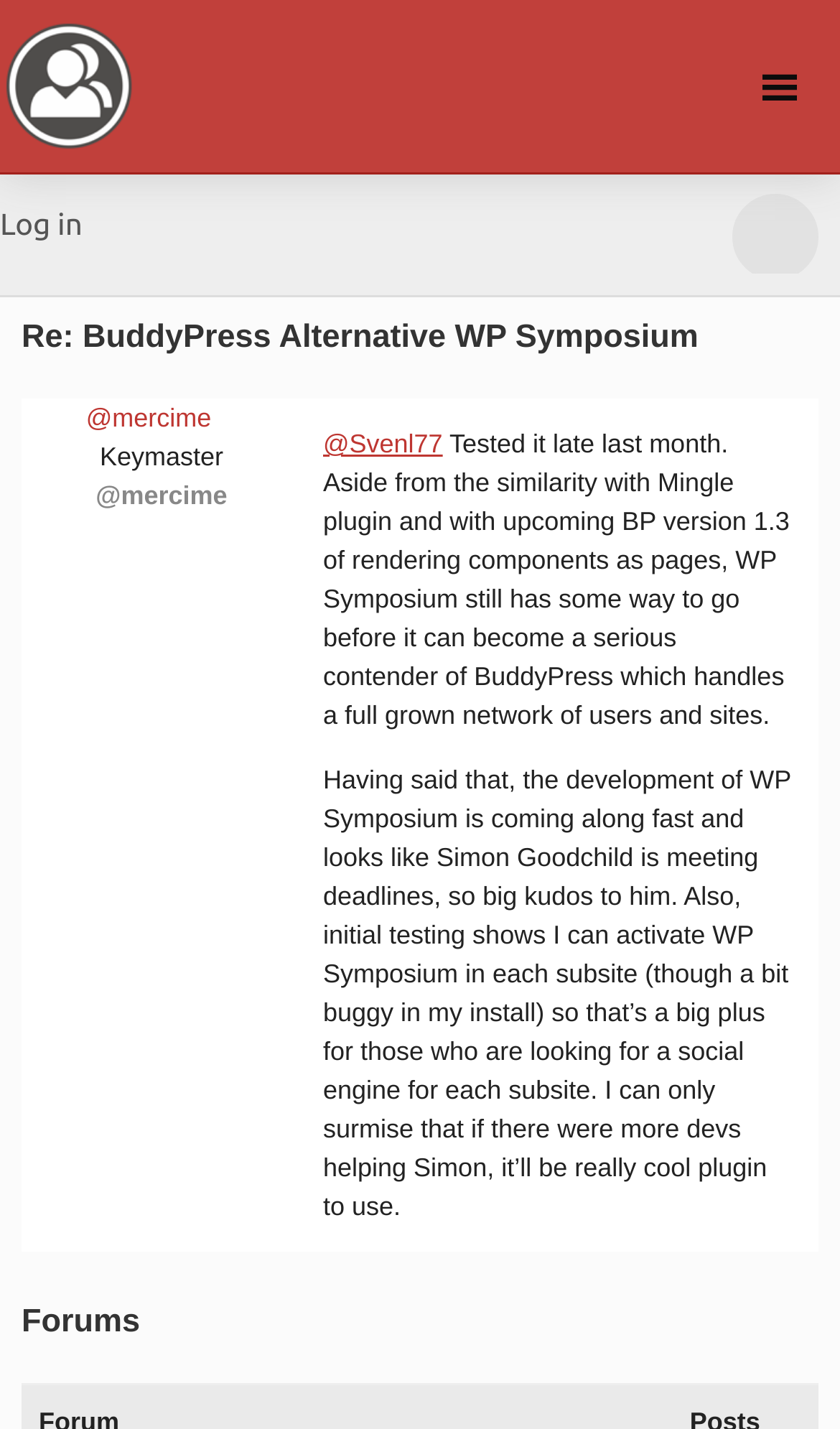How many links are there in the top section of the webpage?
Based on the visual content, answer with a single word or a brief phrase.

2